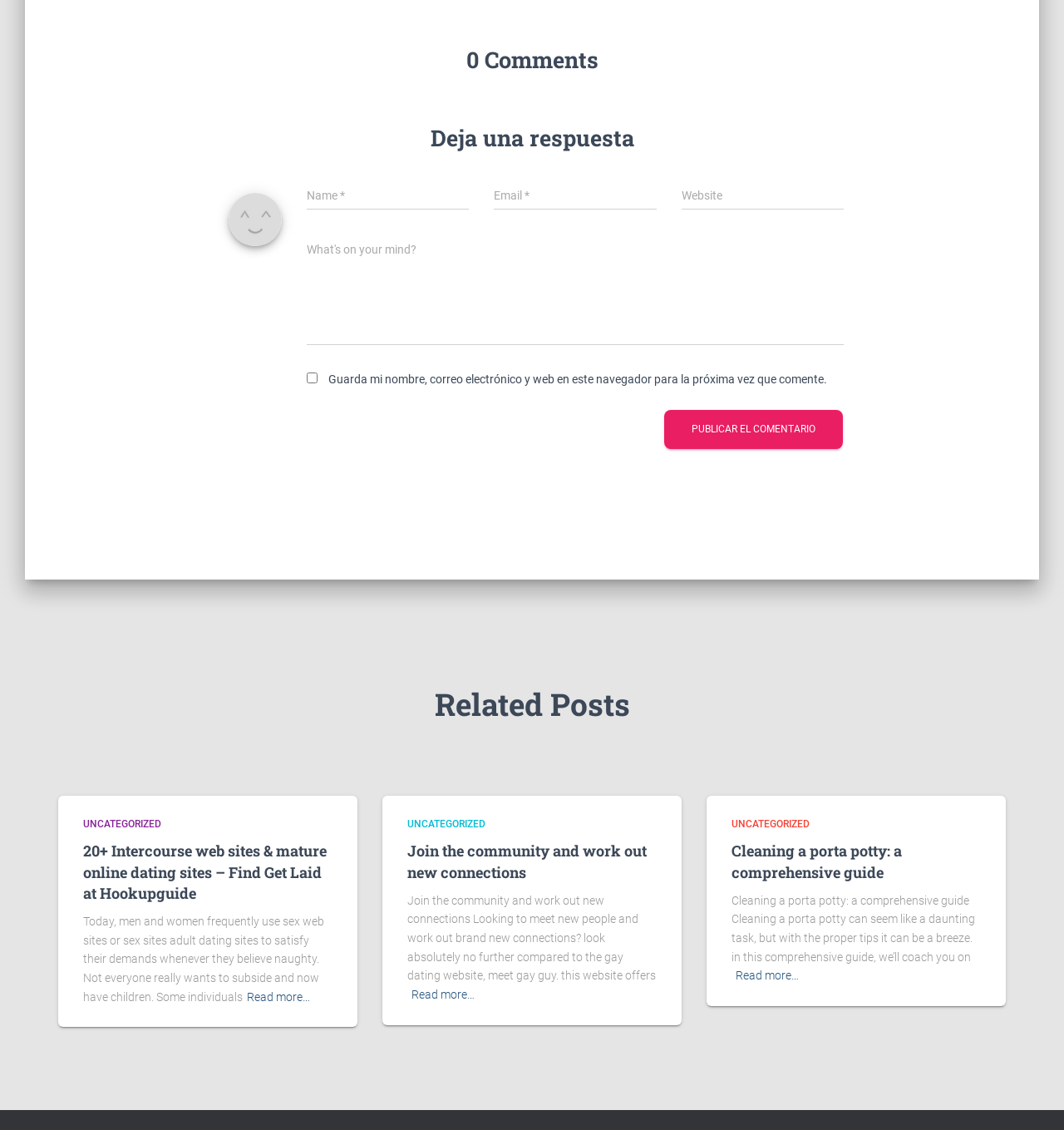Identify the bounding box coordinates of the part that should be clicked to carry out this instruction: "Read more about 'Cleaning a porta potty: a comprehensive guide'".

[0.691, 0.855, 0.751, 0.872]